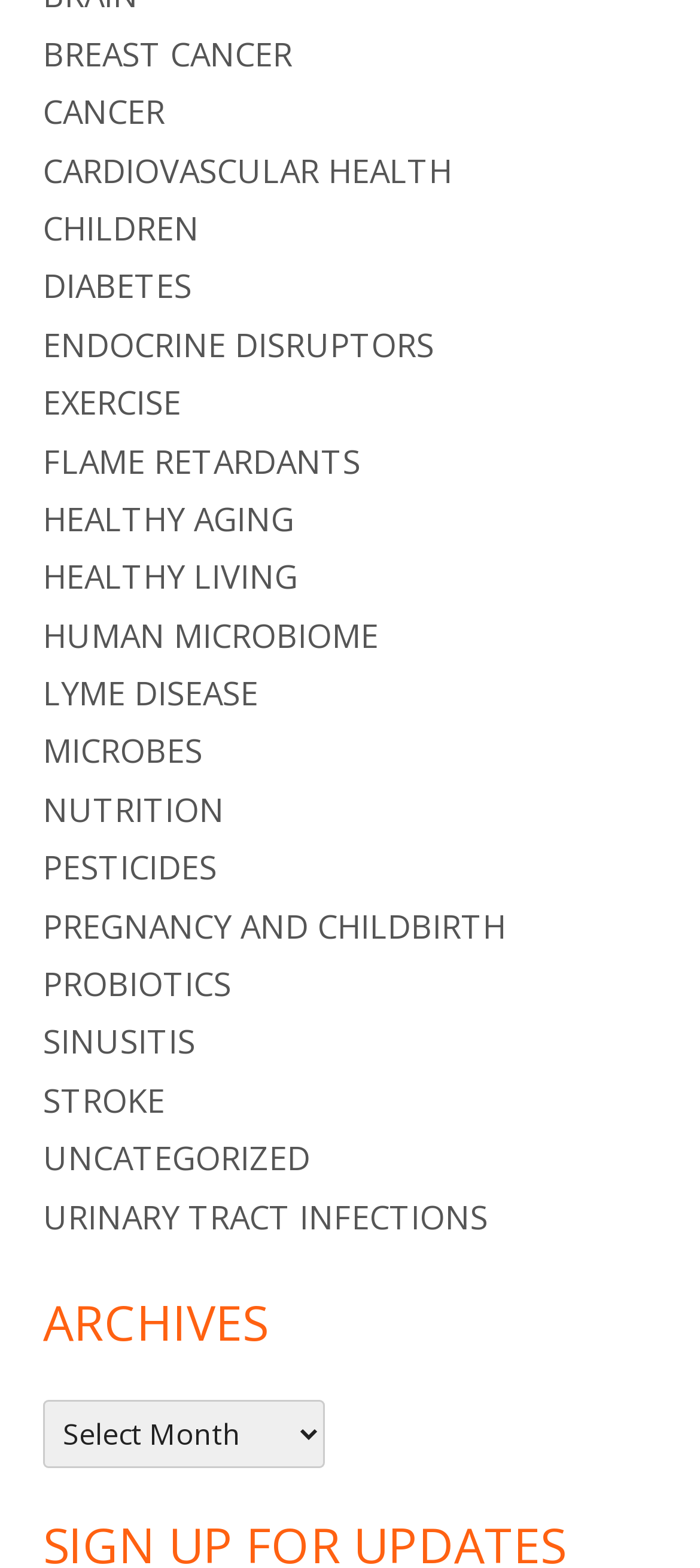Can you pinpoint the bounding box coordinates for the clickable element required for this instruction: "explore NUTRITION"? The coordinates should be four float numbers between 0 and 1, i.e., [left, top, right, bottom].

[0.062, 0.502, 0.321, 0.53]